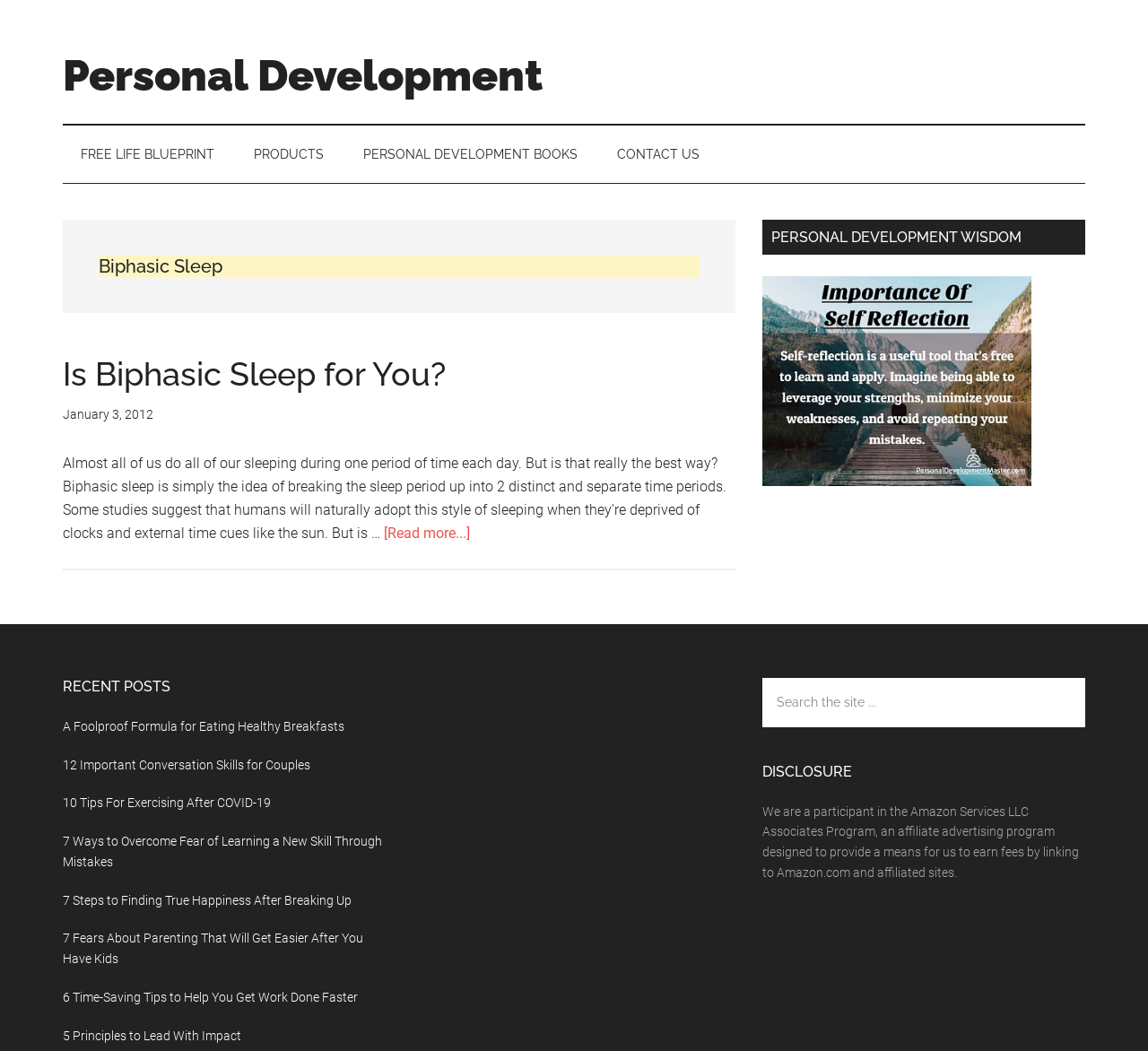From the webpage screenshot, identify the region described by Personal Development. Provide the bounding box coordinates as (top-left x, top-left y, bottom-right x, bottom-right y), with each value being a floating point number between 0 and 1.

[0.055, 0.048, 0.473, 0.096]